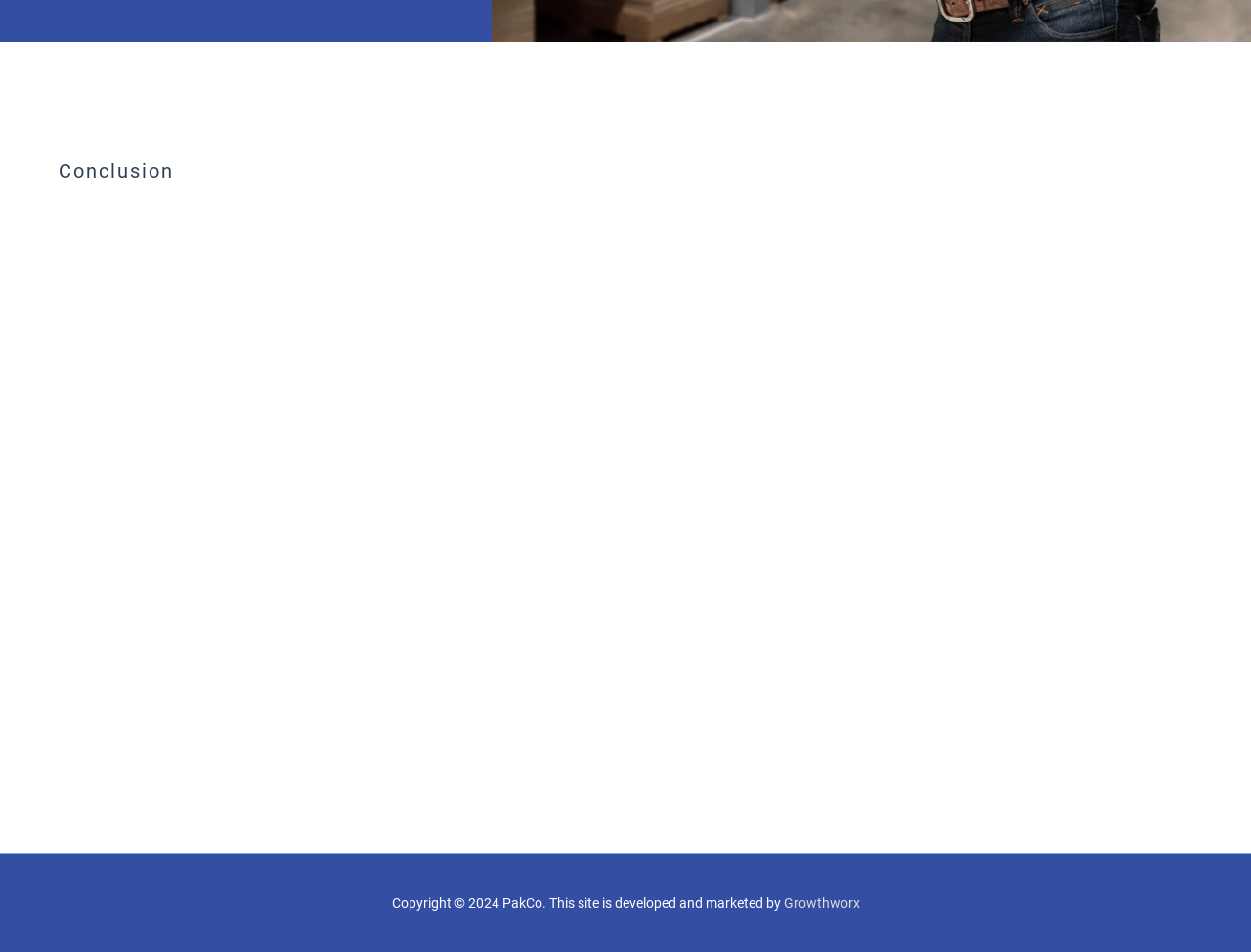Provide the bounding box coordinates of the HTML element this sentence describes: "Growthworx".

[0.626, 0.941, 0.687, 0.957]